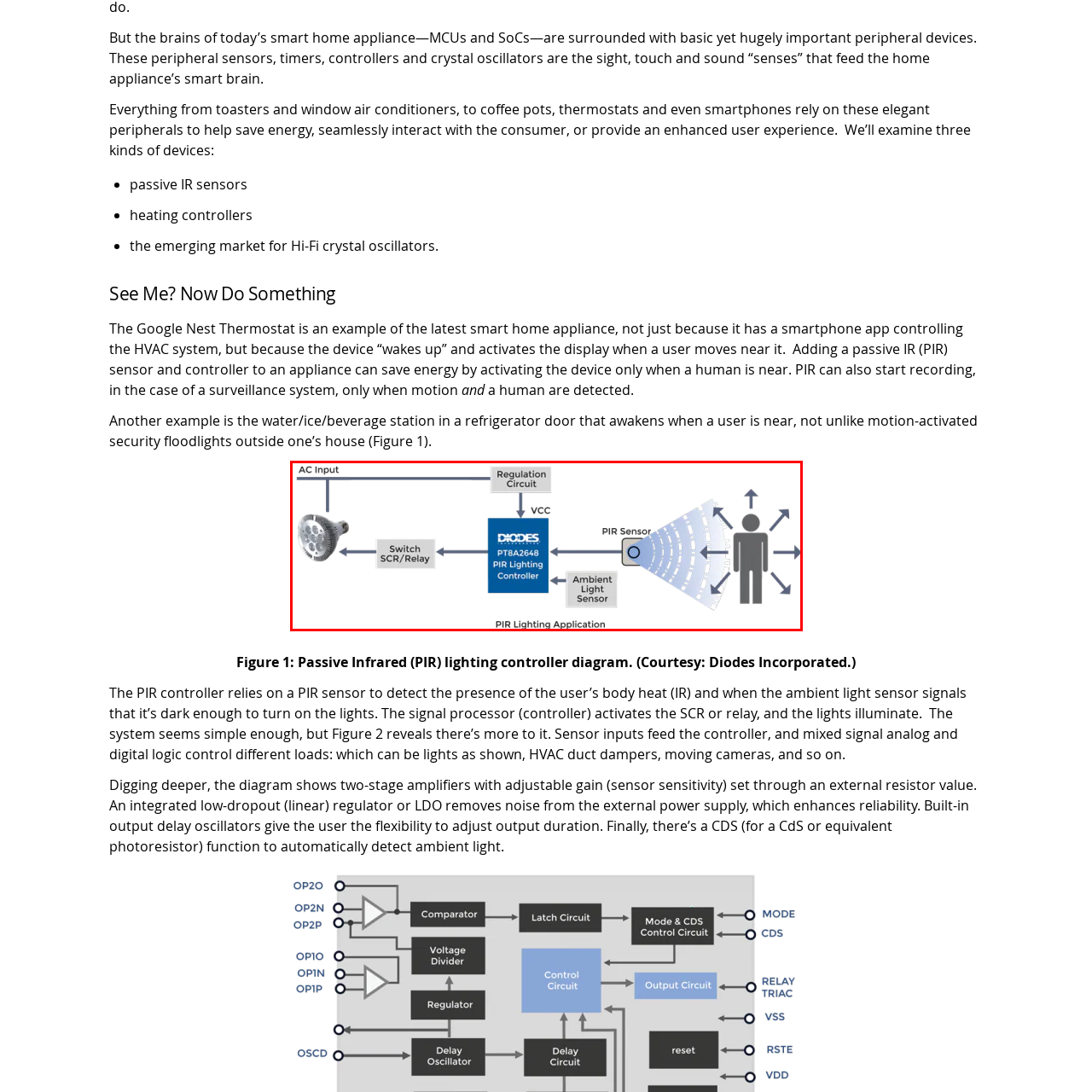Direct your attention to the image enclosed by the red boundary, What triggers the PIR Sensor? 
Answer concisely using a single word or phrase.

Body heat